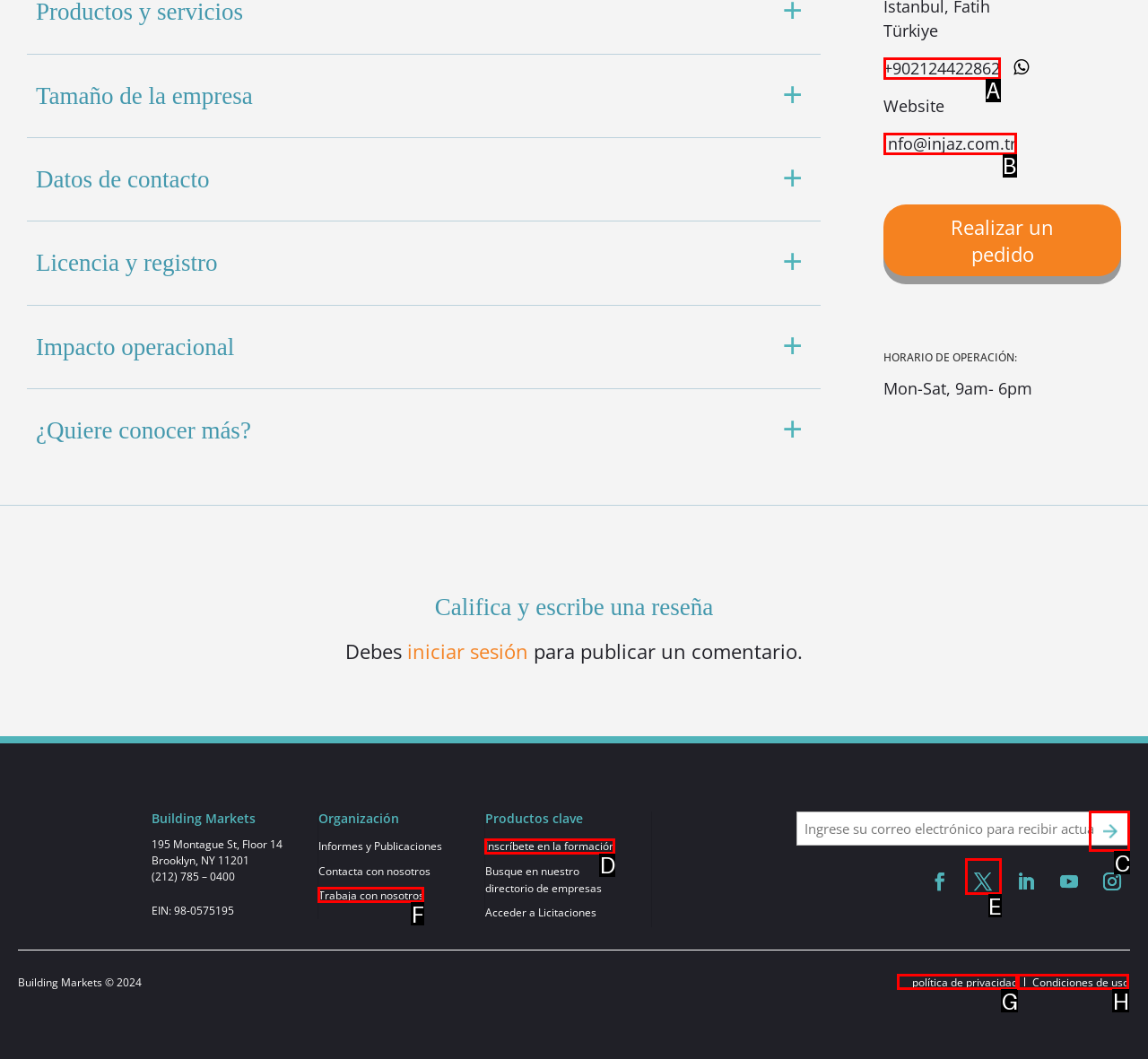Given the task: Click the 'Entregar' button, point out the letter of the appropriate UI element from the marked options in the screenshot.

C